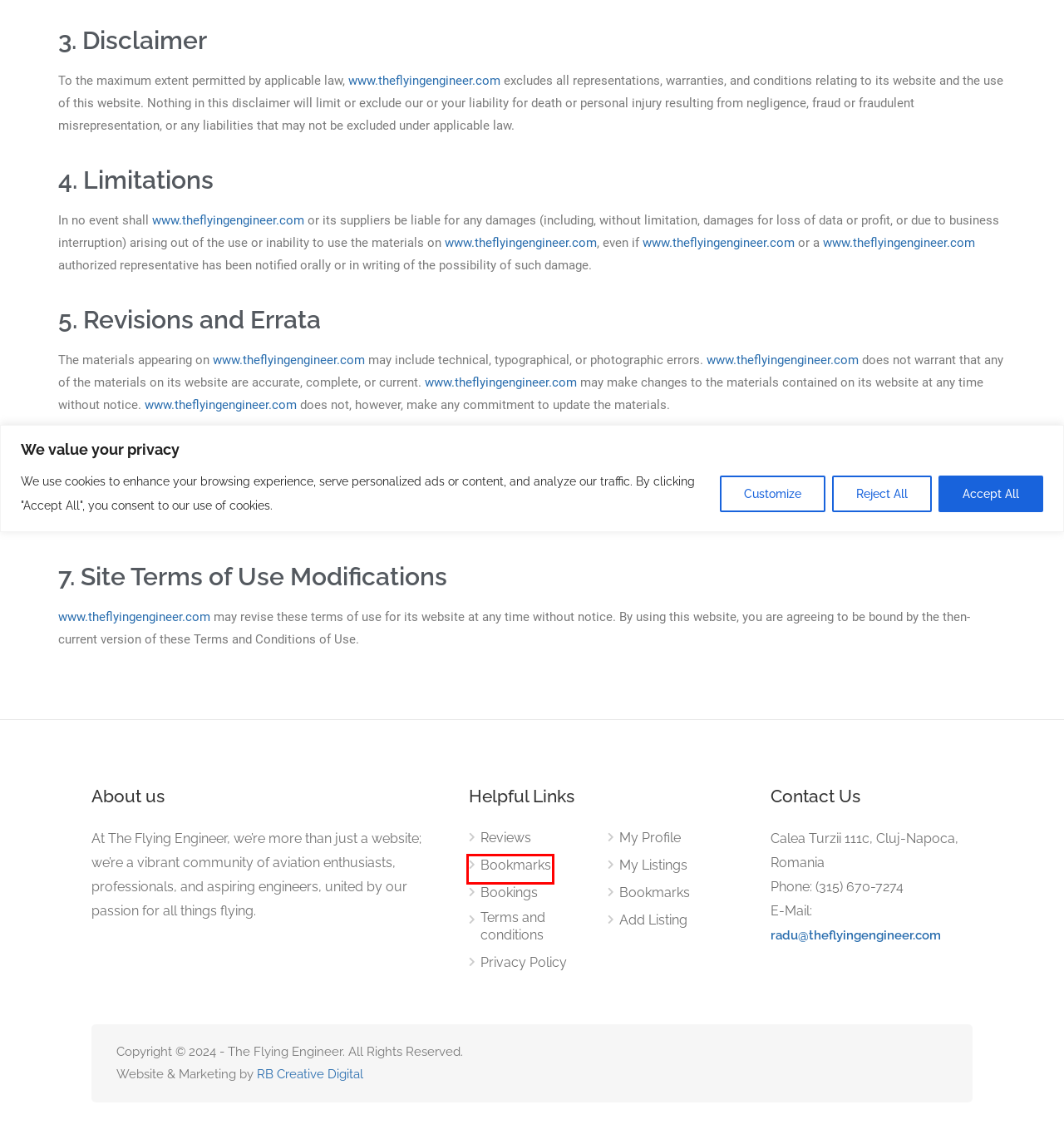Look at the screenshot of a webpage with a red bounding box and select the webpage description that best corresponds to the new page after clicking the element in the red box. Here are the options:
A. Privacy Policy - The Flying Engineer
B. My Profile - The Flying Engineer
C. Add Listing - The Flying Engineer
D. Bookmarks - The Flying Engineer
E. Bookings - The Flying Engineer
F. My Listings - The Flying Engineer
G. Digital Marketing Campaigns that Work Today - Radu Balas
H. Reviews - The Flying Engineer

D